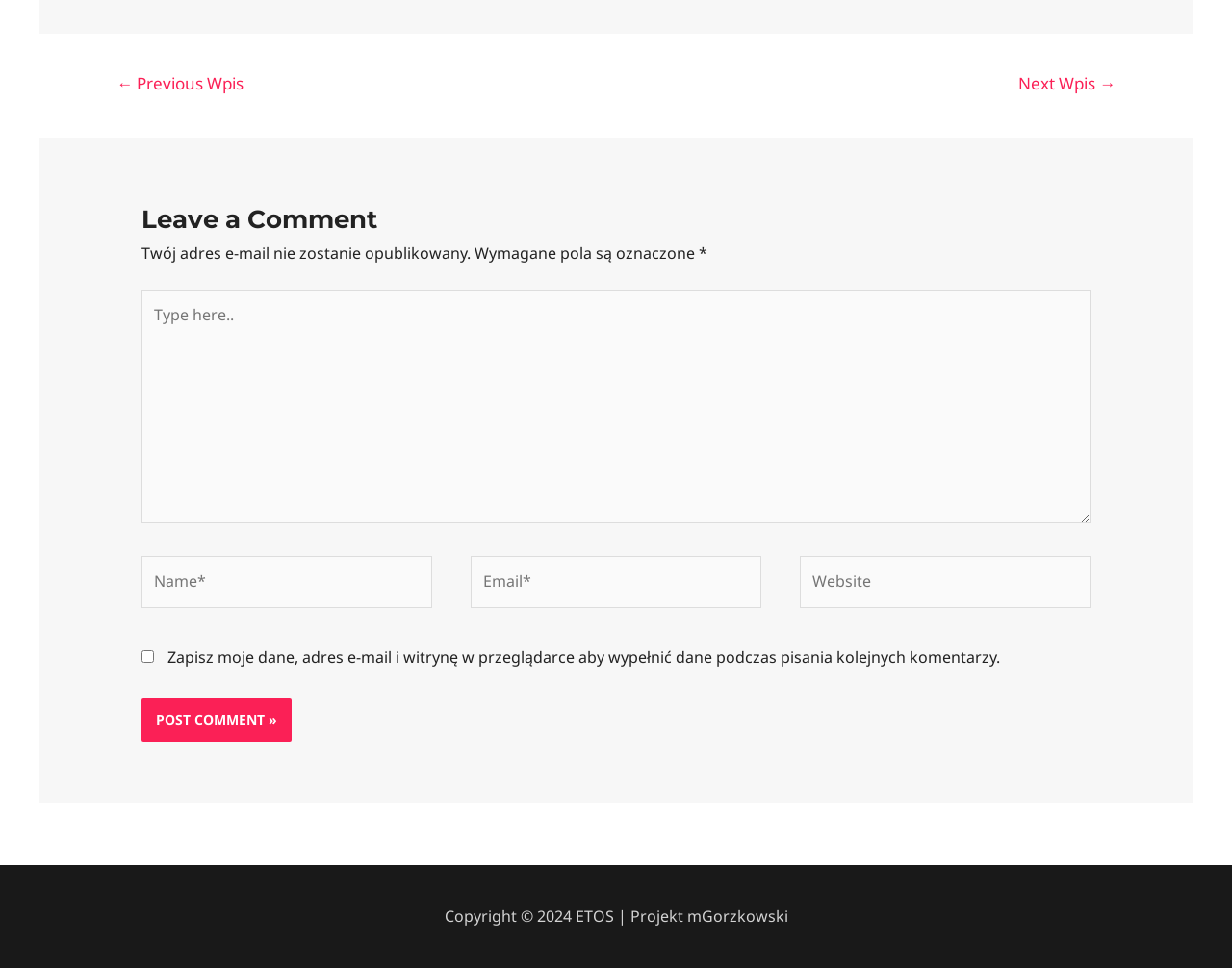What is the purpose of the checkbox?
Offer a detailed and full explanation in response to the question.

The checkbox is located below the comment form and is labeled 'Zapisz moje dane, adres e-mail i witrynę w przeglądarce aby wypełnić dane podczas pisania kolejnych komentarzy.' This suggests that its purpose is to save the user's data, including name, email, and website, for future comments.